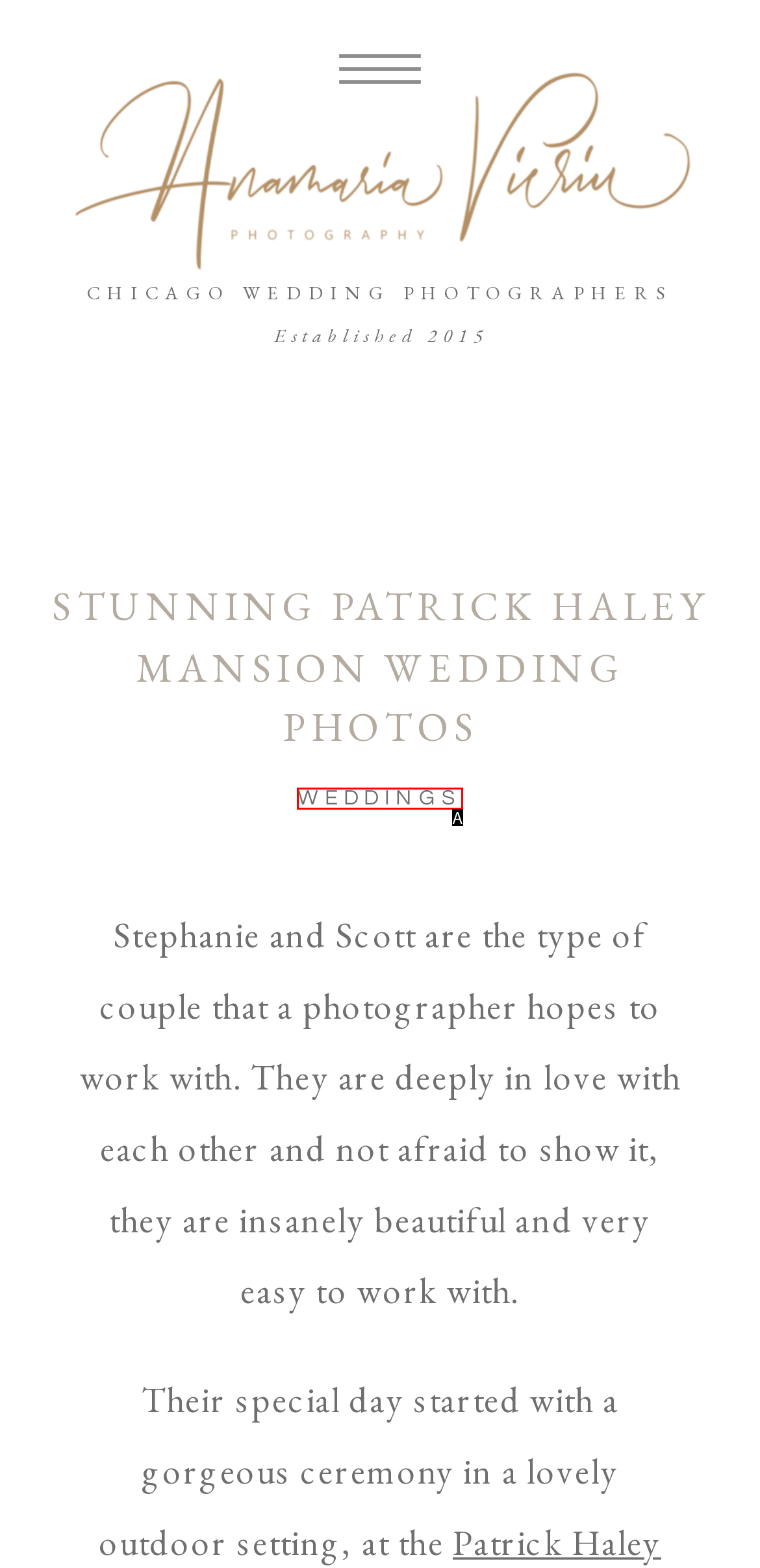Identify the option that corresponds to: Weddings
Respond with the corresponding letter from the choices provided.

A